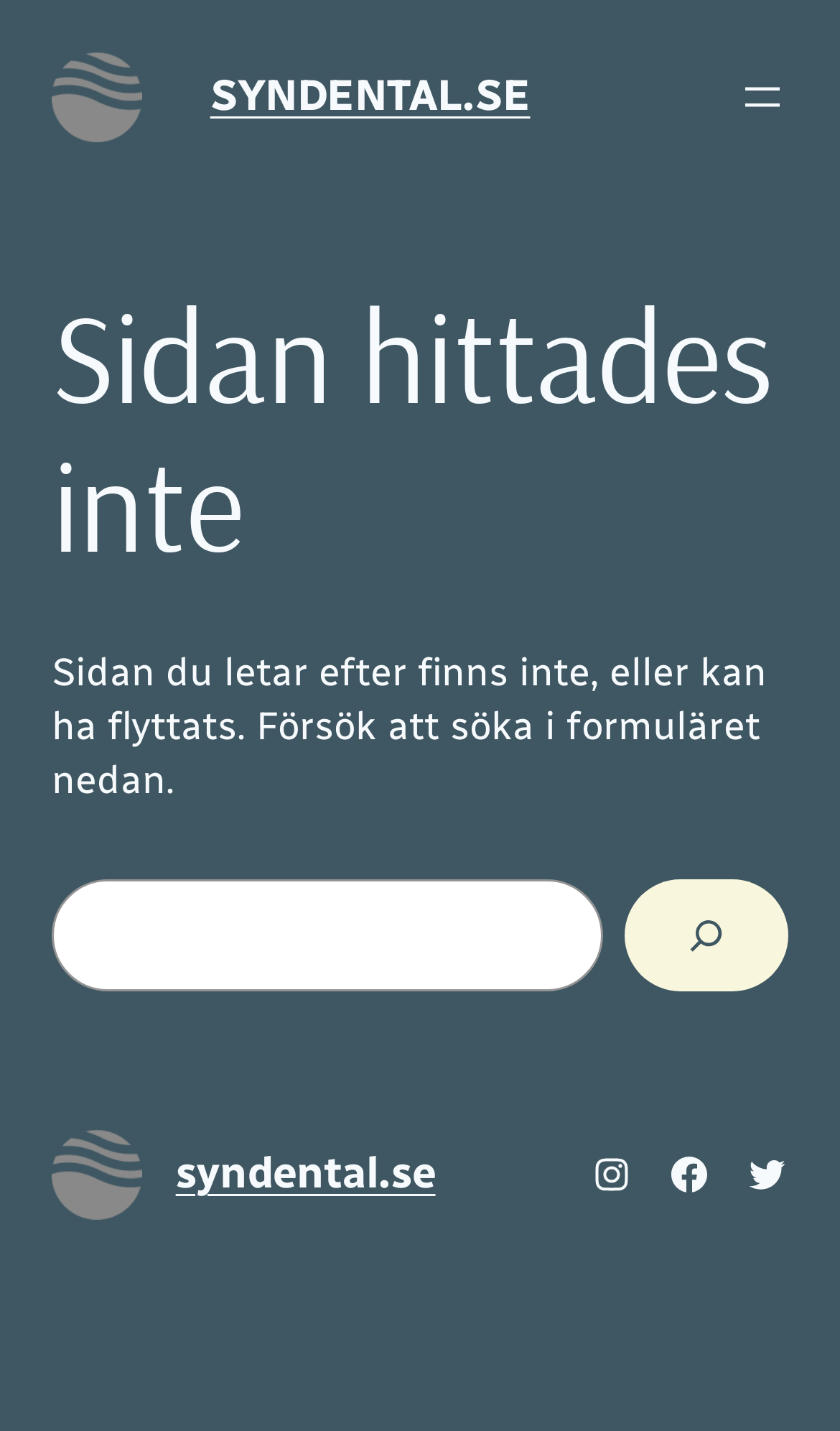Utilize the information from the image to answer the question in detail:
What is the purpose of the search box?

The search box is located in the main section of the webpage and has a label 'Sök' which is Swedish for 'Search'. It is likely that the search box is used to search for something on the website.